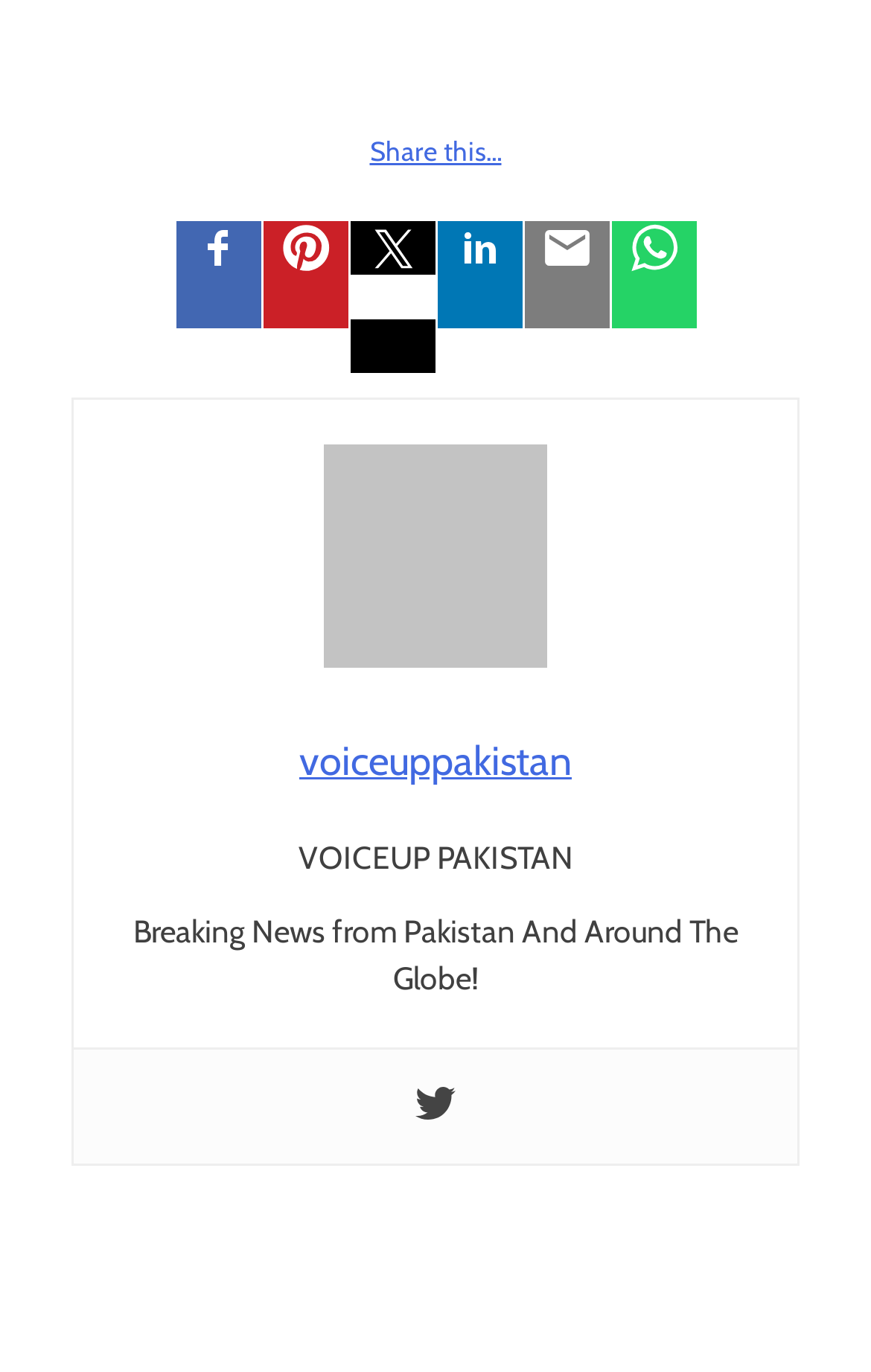Determine the bounding box coordinates of the clickable element to achieve the following action: 'Click the '1st dress run and product making' link'. Provide the coordinates as four float values between 0 and 1, formatted as [left, top, right, bottom].

None